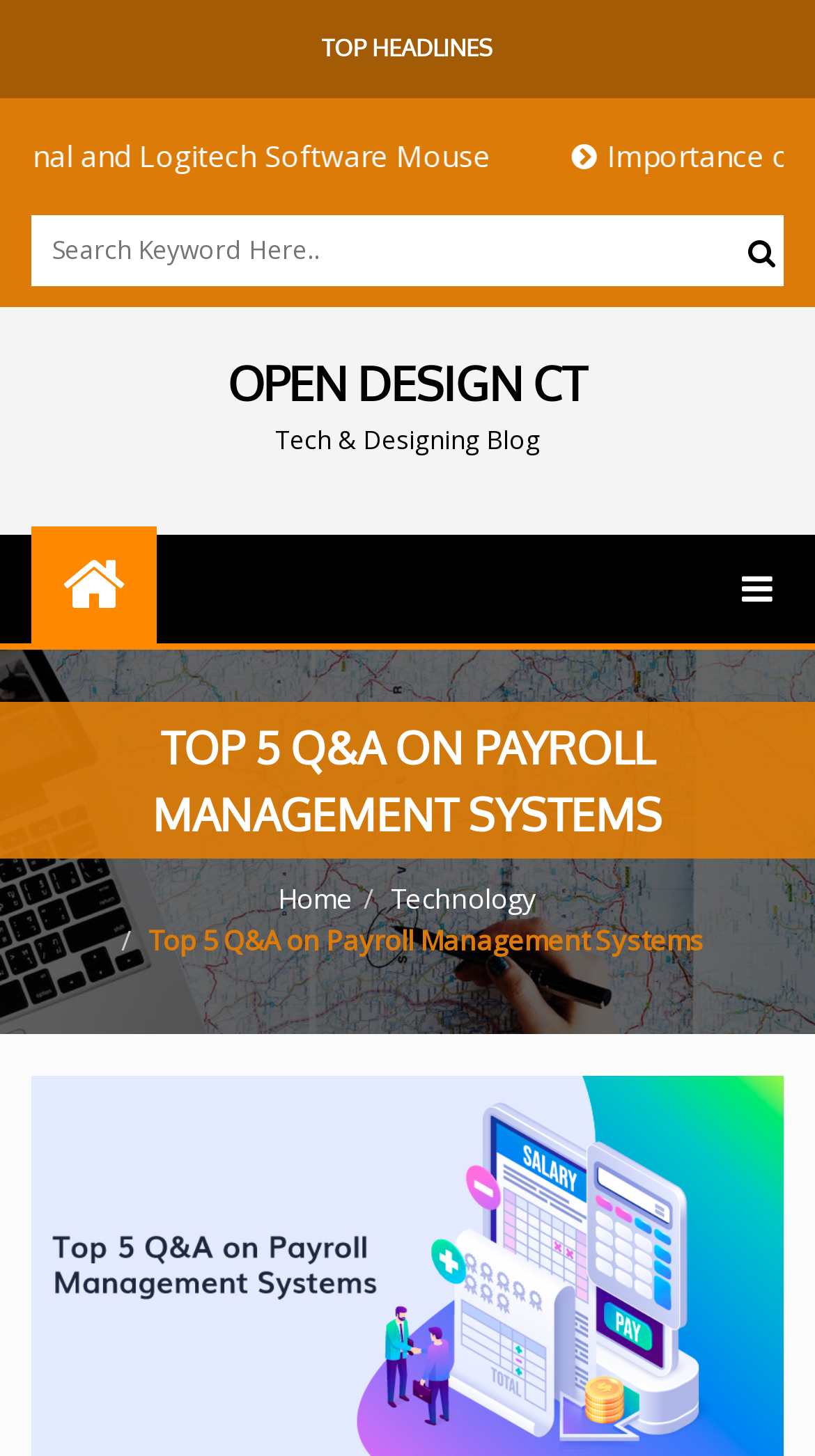What is the main topic of this webpage?
Please provide a single word or phrase as your answer based on the screenshot.

Payroll Management Systems